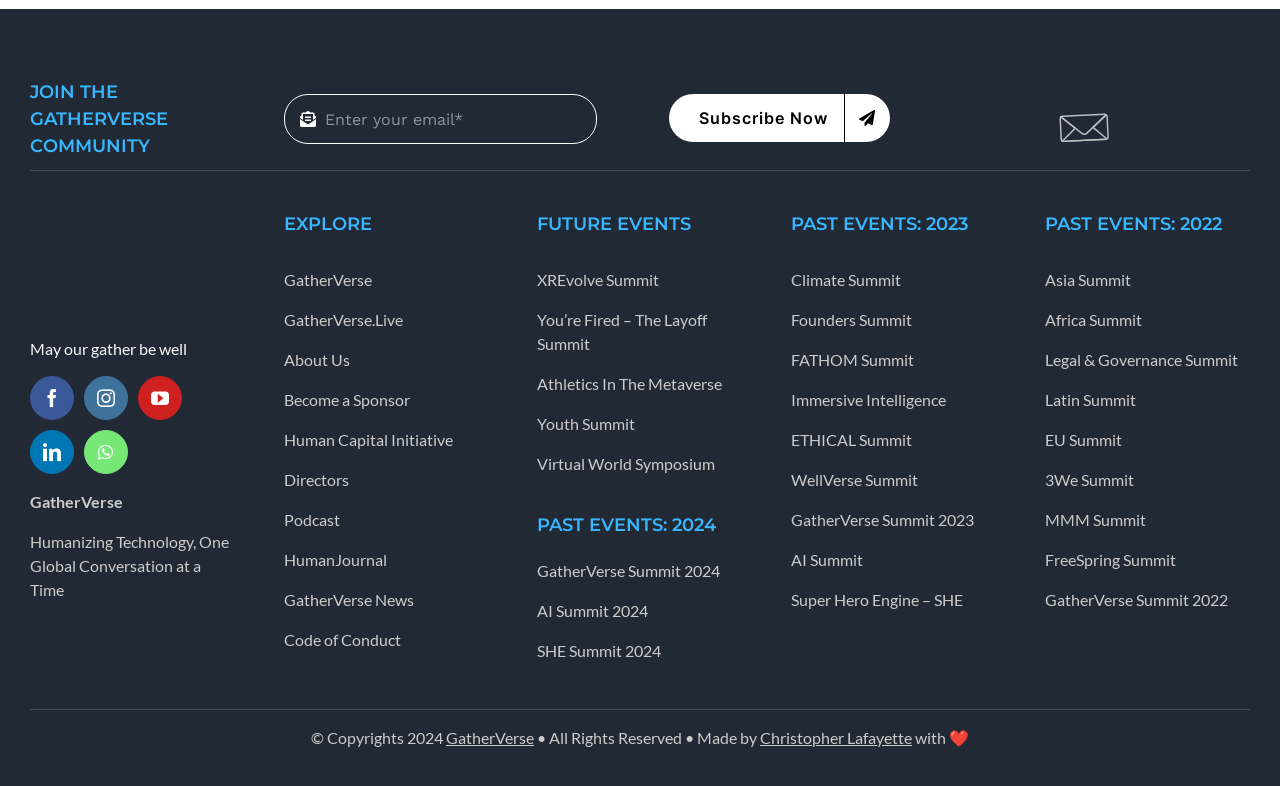Provide the bounding box coordinates, formatted as (top-left x, top-left y, bottom-right x, bottom-right y), with all values being floating point numbers between 0 and 1. Identify the bounding box of the UI element that matches the description: Super Hero Engine – SHE

[0.618, 0.748, 0.778, 0.786]